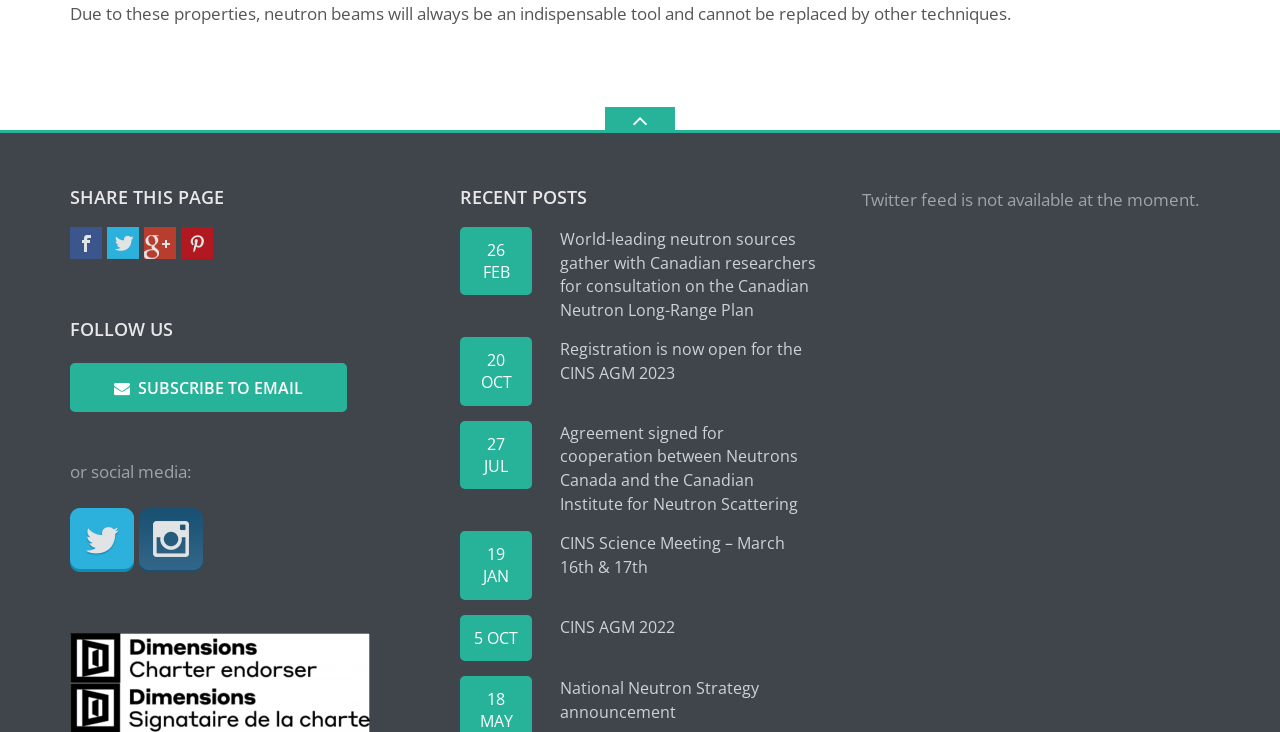Please mark the clickable region by giving the bounding box coordinates needed to complete this instruction: "Read the recent post about World-leading neutron sources".

[0.438, 0.311, 0.638, 0.439]